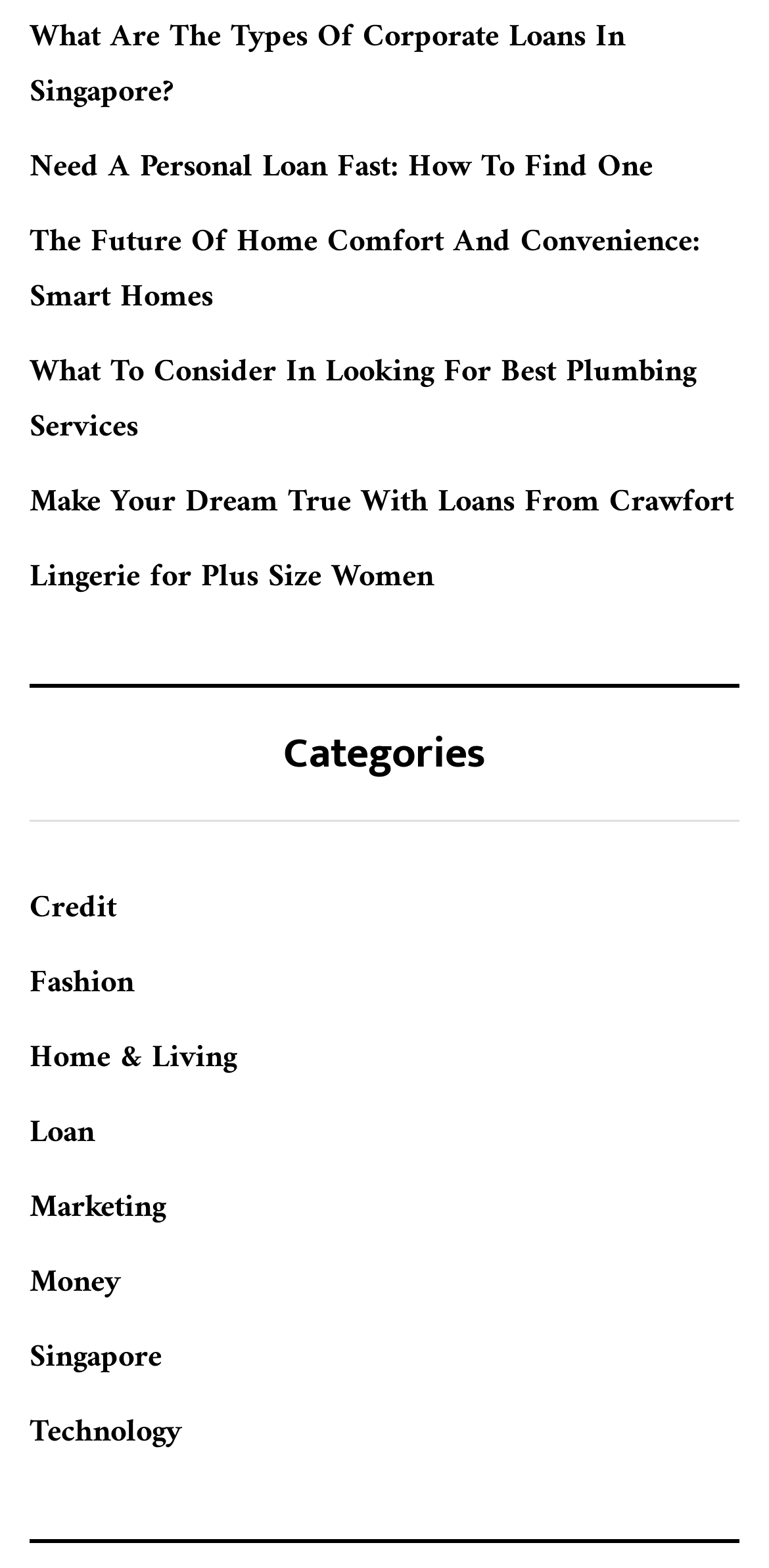Highlight the bounding box of the UI element that corresponds to this description: "Technology".

[0.038, 0.896, 0.236, 0.931]